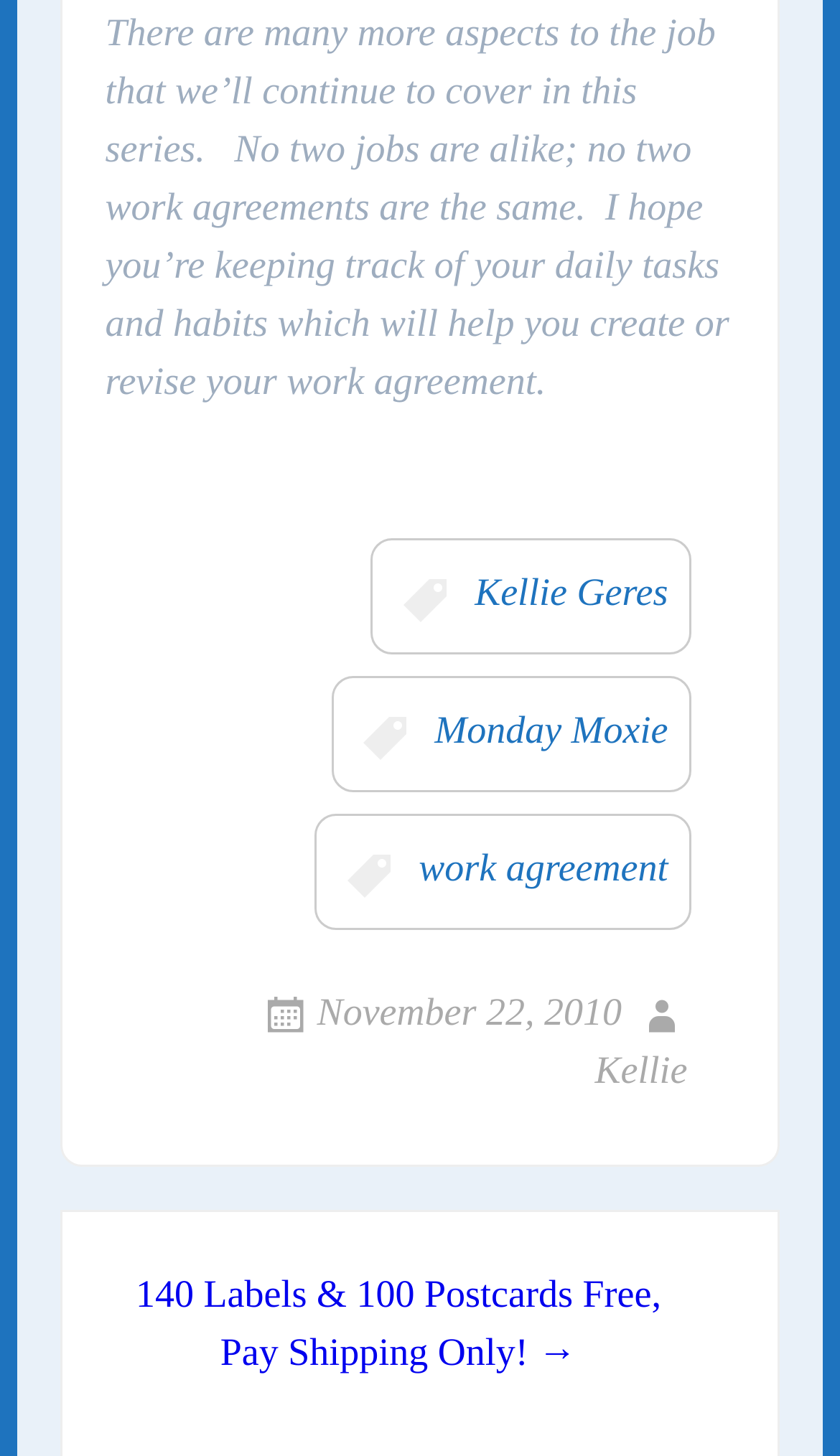What is the purpose of keeping track of daily tasks and habits?
Please give a detailed and thorough answer to the question, covering all relevant points.

The purpose of keeping track of daily tasks and habits can be inferred from the text 'I hope you’re keeping track of your daily tasks and habits which will help you create or revise your work agreement.', which suggests that tracking daily tasks and habits is useful for creating or revising work agreements.